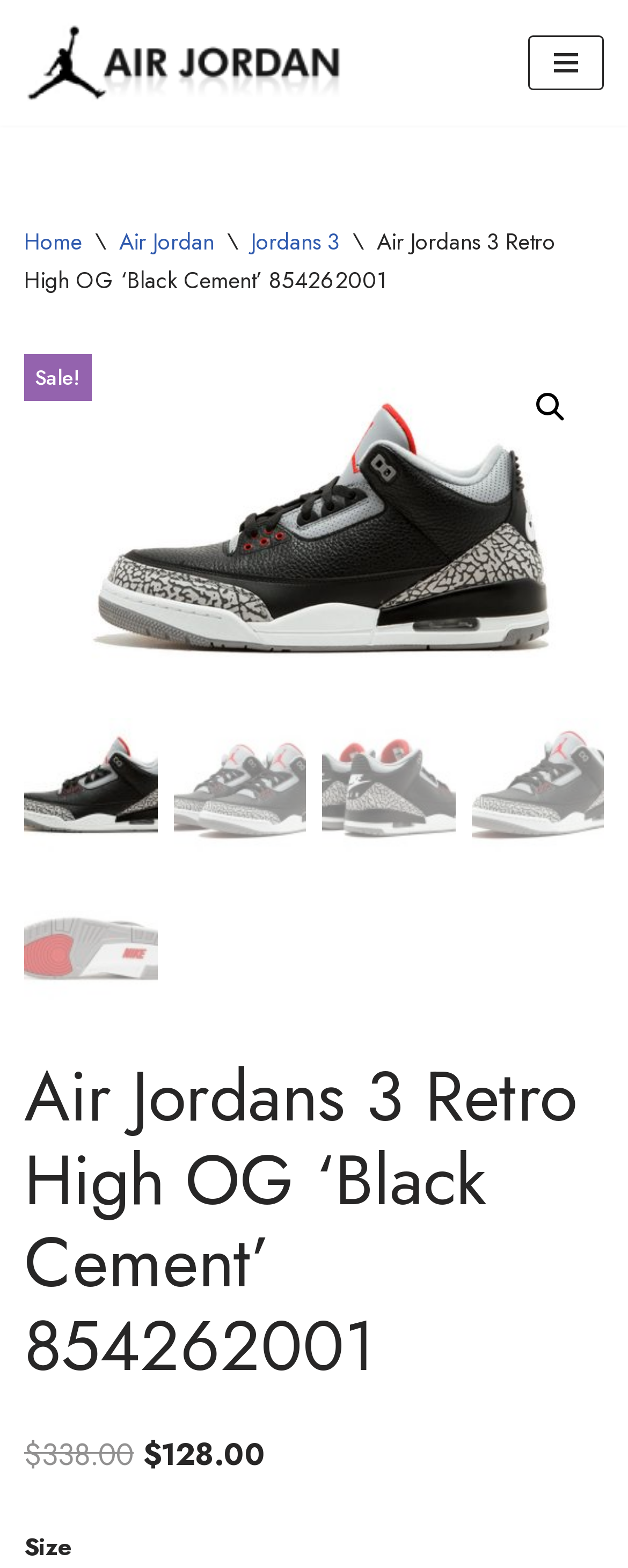Determine the bounding box coordinates of the section to be clicked to follow the instruction: "Go to the home page". The coordinates should be given as four float numbers between 0 and 1, formatted as [left, top, right, bottom].

[0.038, 0.144, 0.131, 0.164]